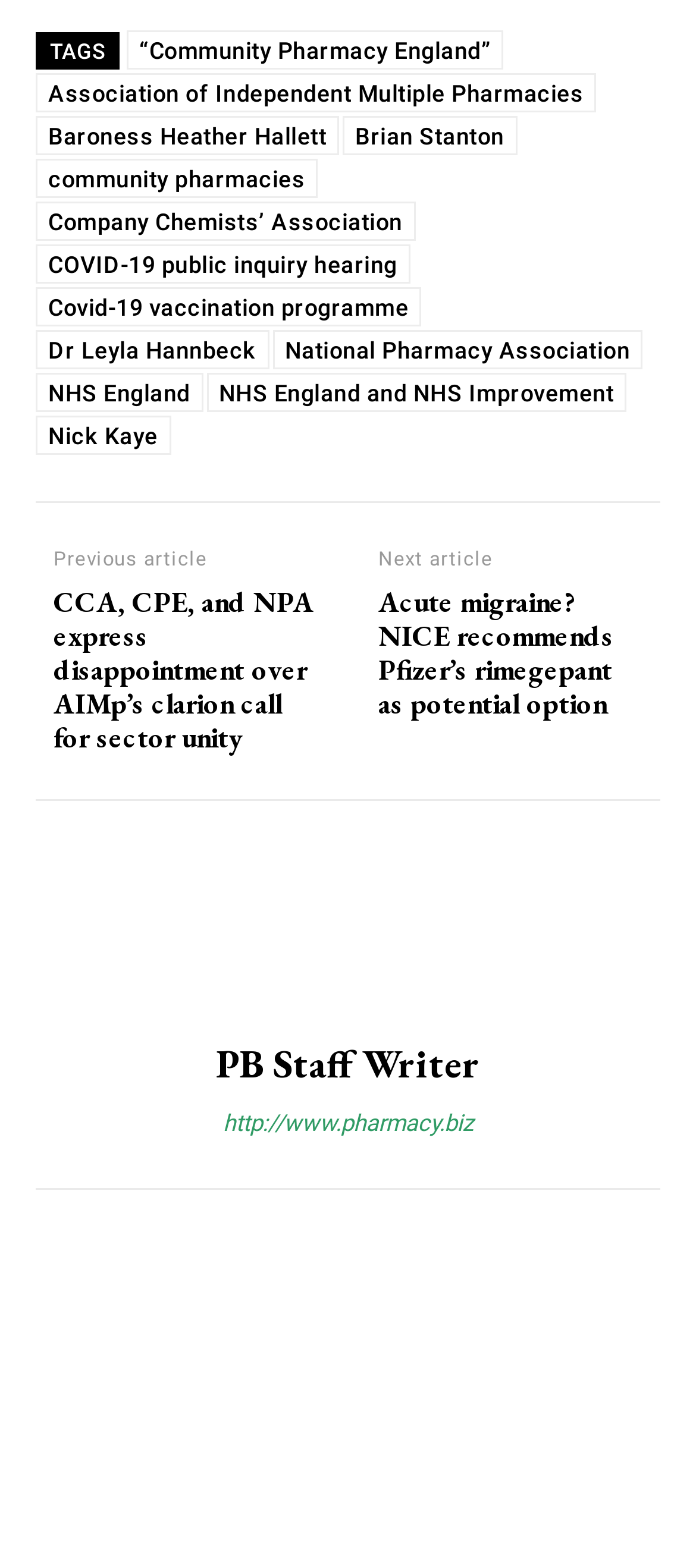Identify the bounding box coordinates necessary to click and complete the given instruction: "Visit the website of Pharmacy.biz".

[0.051, 0.704, 0.949, 0.728]